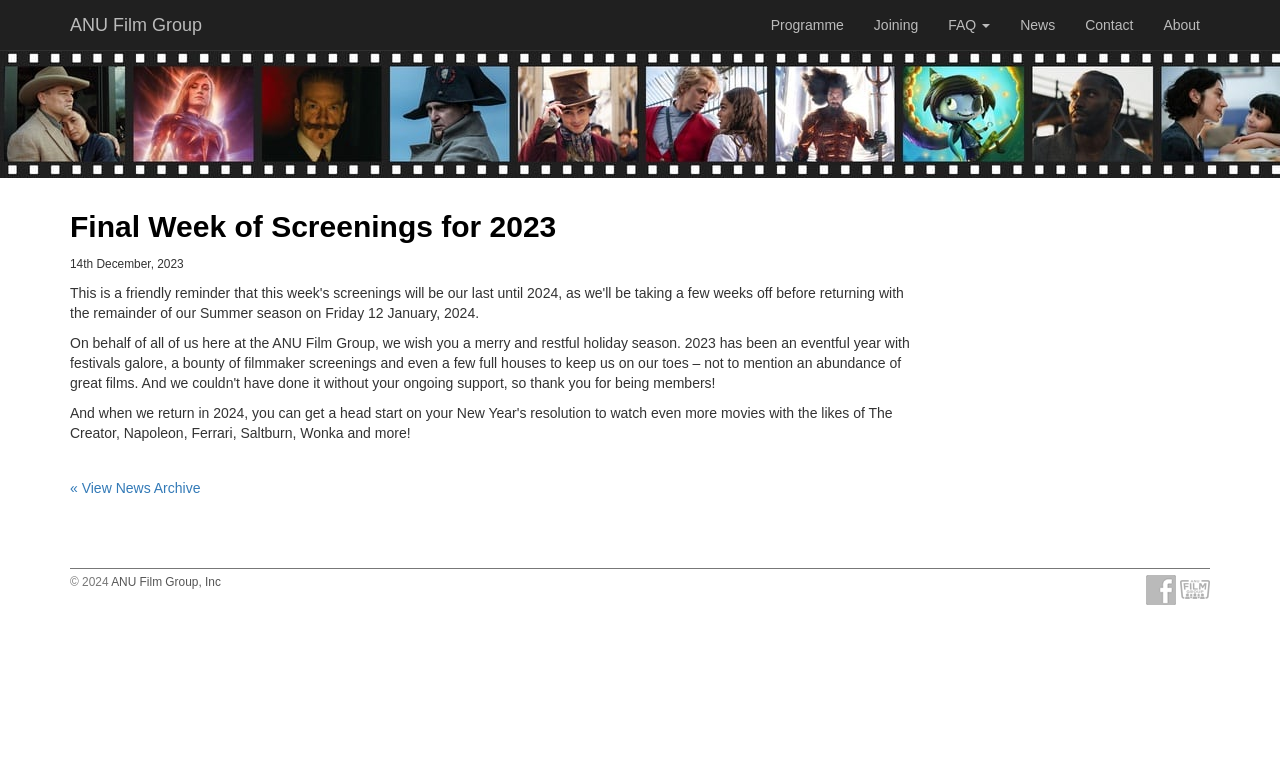Find the bounding box coordinates of the element to click in order to complete the given instruction: "visit Facebook page."

[0.895, 0.754, 0.919, 0.775]